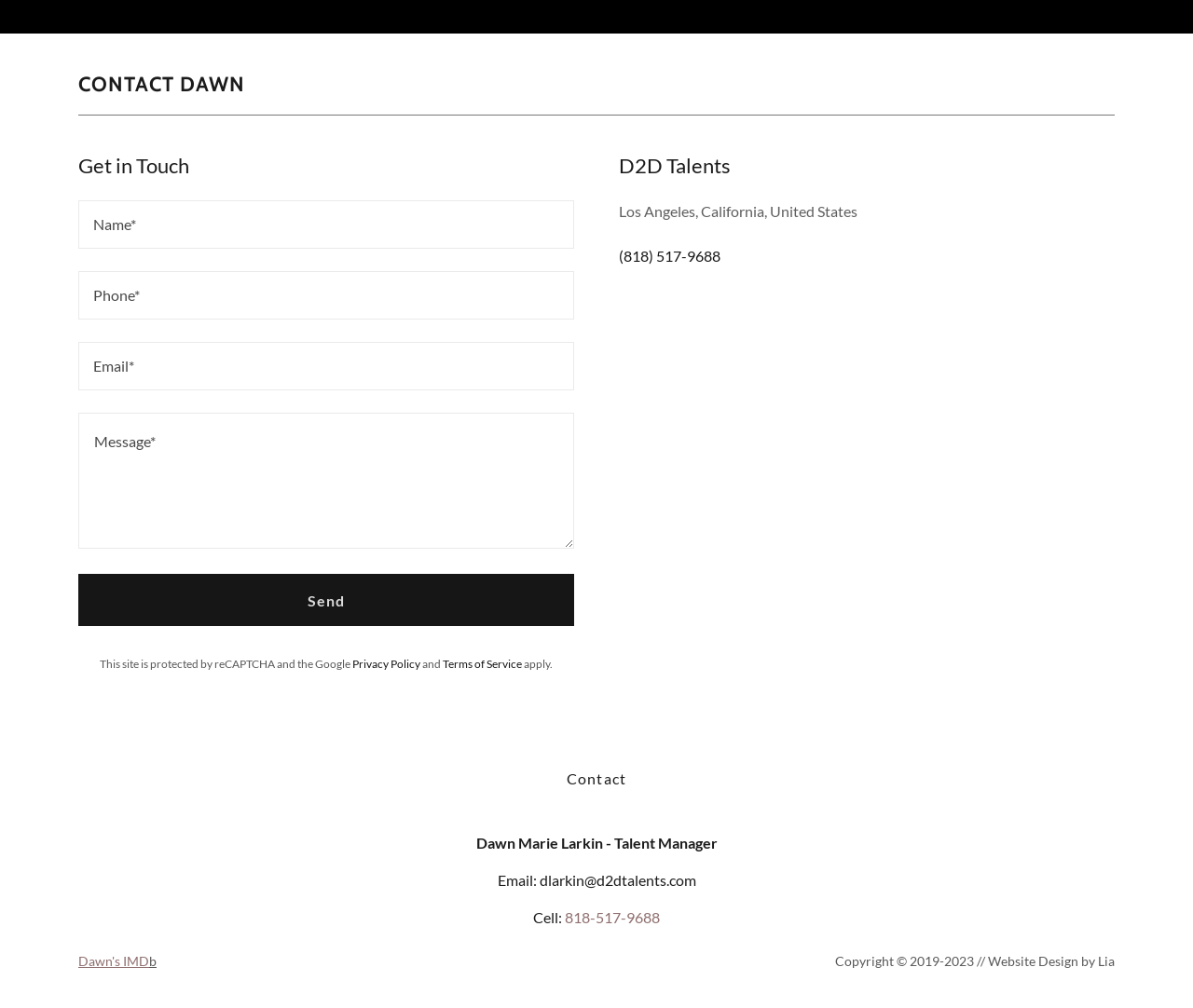Find the bounding box coordinates for the area you need to click to carry out the instruction: "Click on the 'HOME' link". The coordinates should be four float numbers between 0 and 1, indicated as [left, top, right, bottom].

None